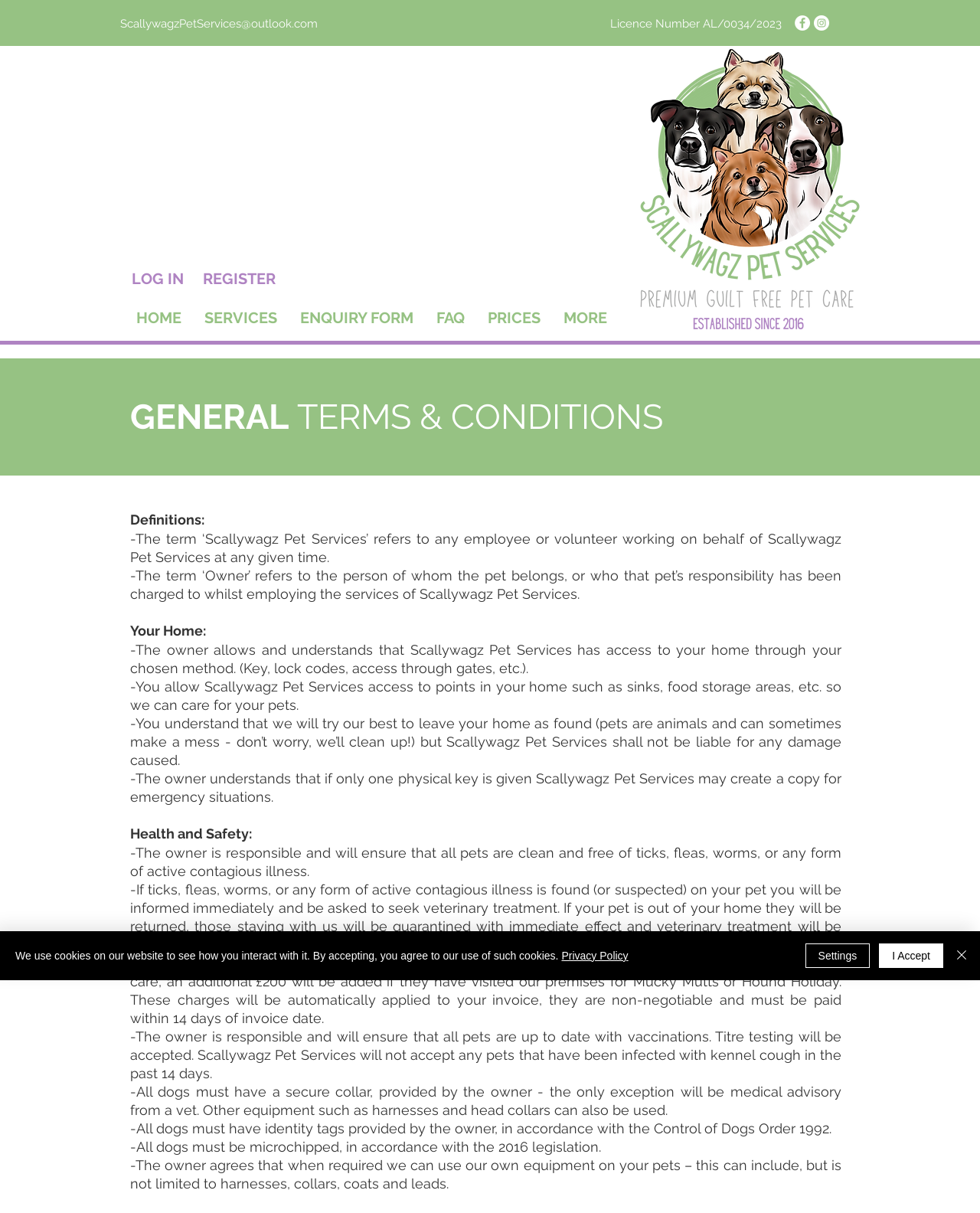Provide a brief response using a word or short phrase to this question:
What is the licence number of Scallywagz Pet Services?

AL/0034/2023